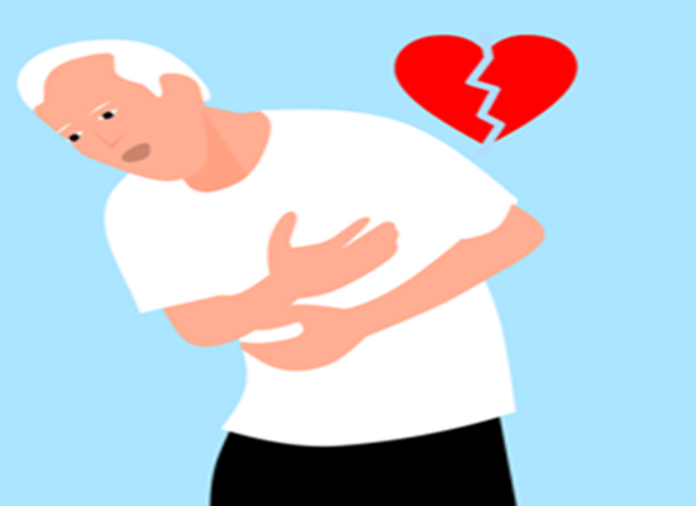Generate an in-depth description of the image you see.

The image features an elderly man wearing a white t-shirt, standing against a light blue background. He appears concerned, clutching his chest with one hand, suggesting he may be experiencing discomfort or pain. Above him, a red, broken heart icon symbolizes heart-related issues, emphasizing themes of health and well-being. This visual representation connects to discussions about THC gummies and their potential effects on anxiety and heart health, as explored in the article titled "Can You Take THC Gummies To Calm Down The Racing Heart?". The image effectively illustrates the emotional and physical aspects of heart health, making it a compelling visual for readers interested in this topic.